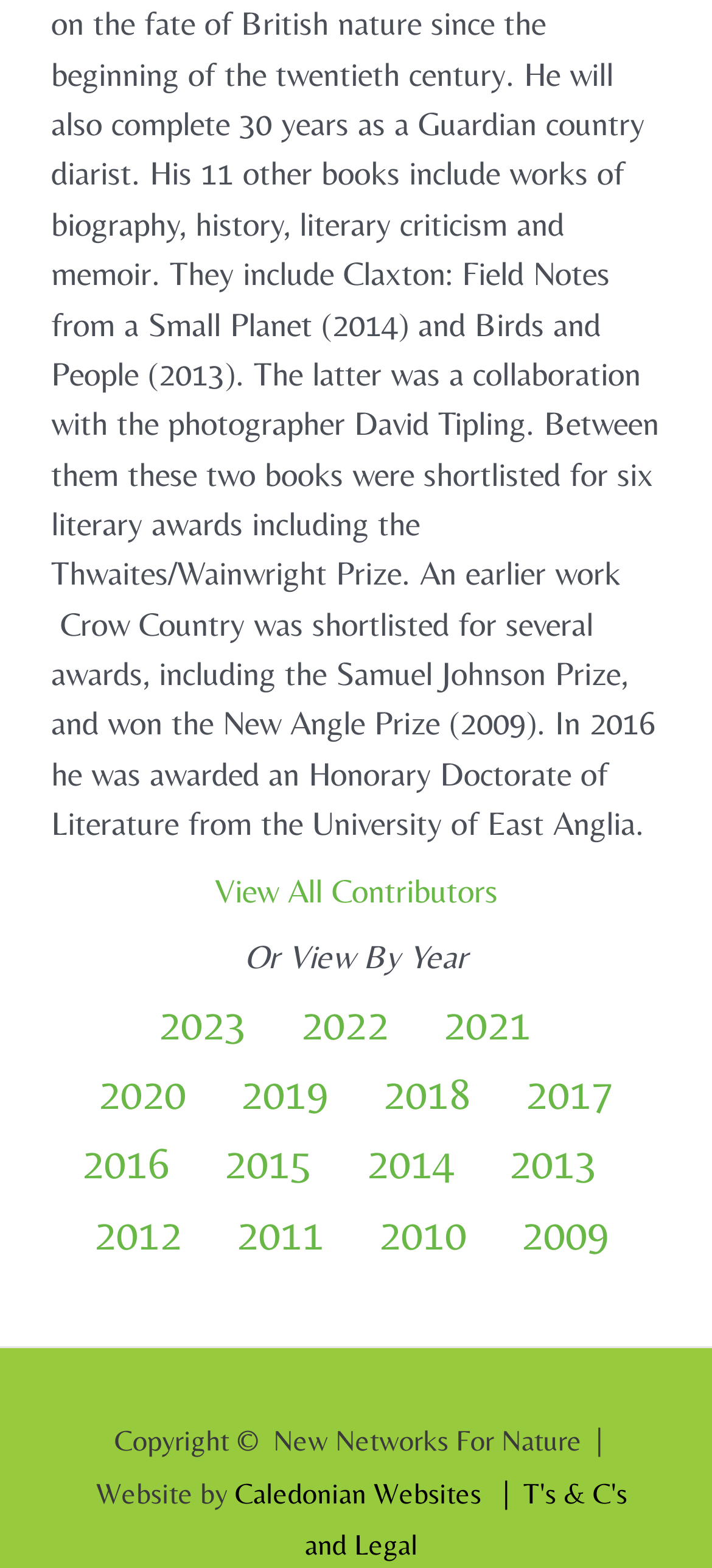What is the copyright information provided on the webpage?
Please describe in detail the information shown in the image to answer the question.

I examined the footer of the webpage and found that the copyright information provided is 'Copyright © New Networks For Nature', which indicates that the content on the webpage is owned by New Networks For Nature.